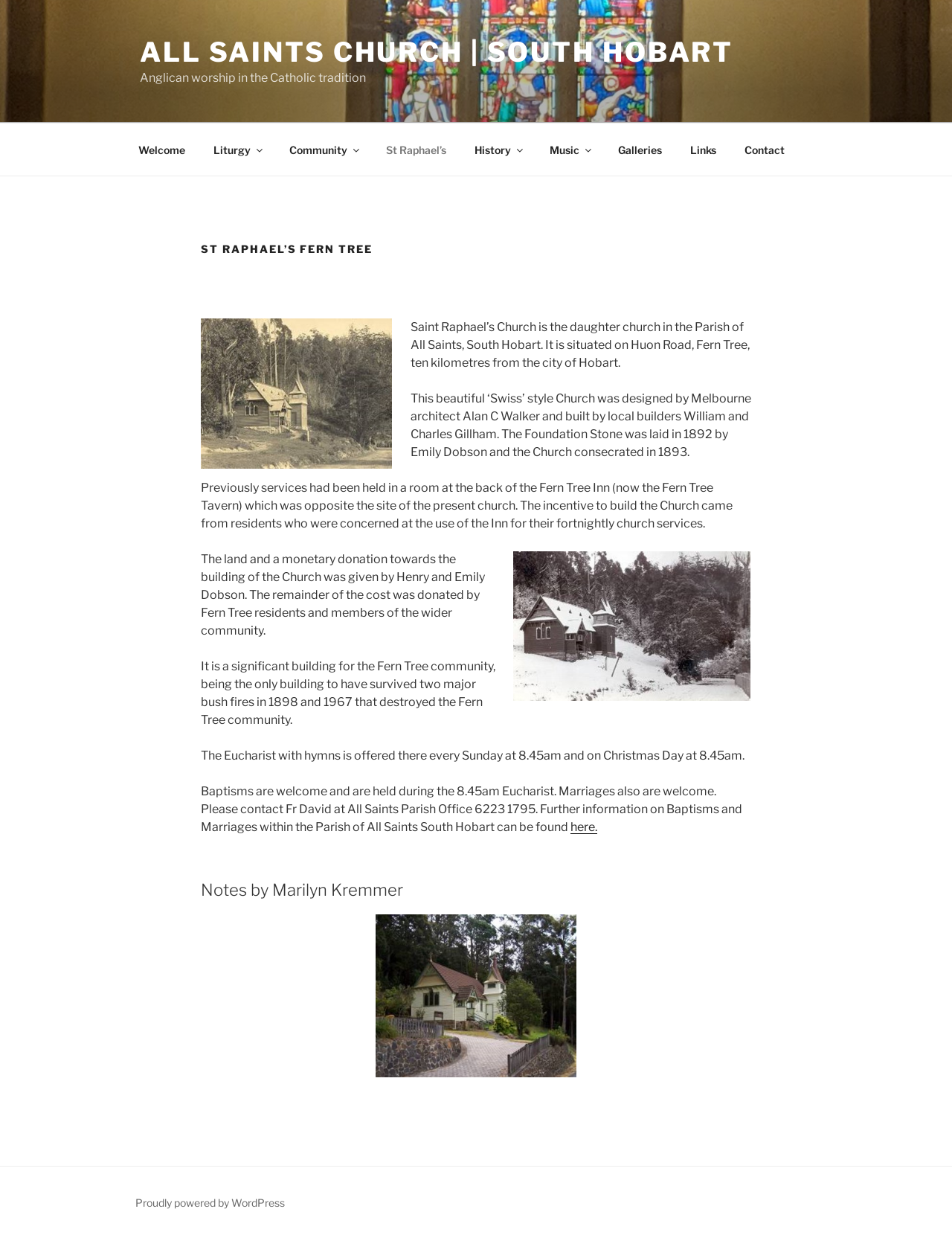What is the name of the church?
Based on the image, provide your answer in one word or phrase.

St Raphael’s Church